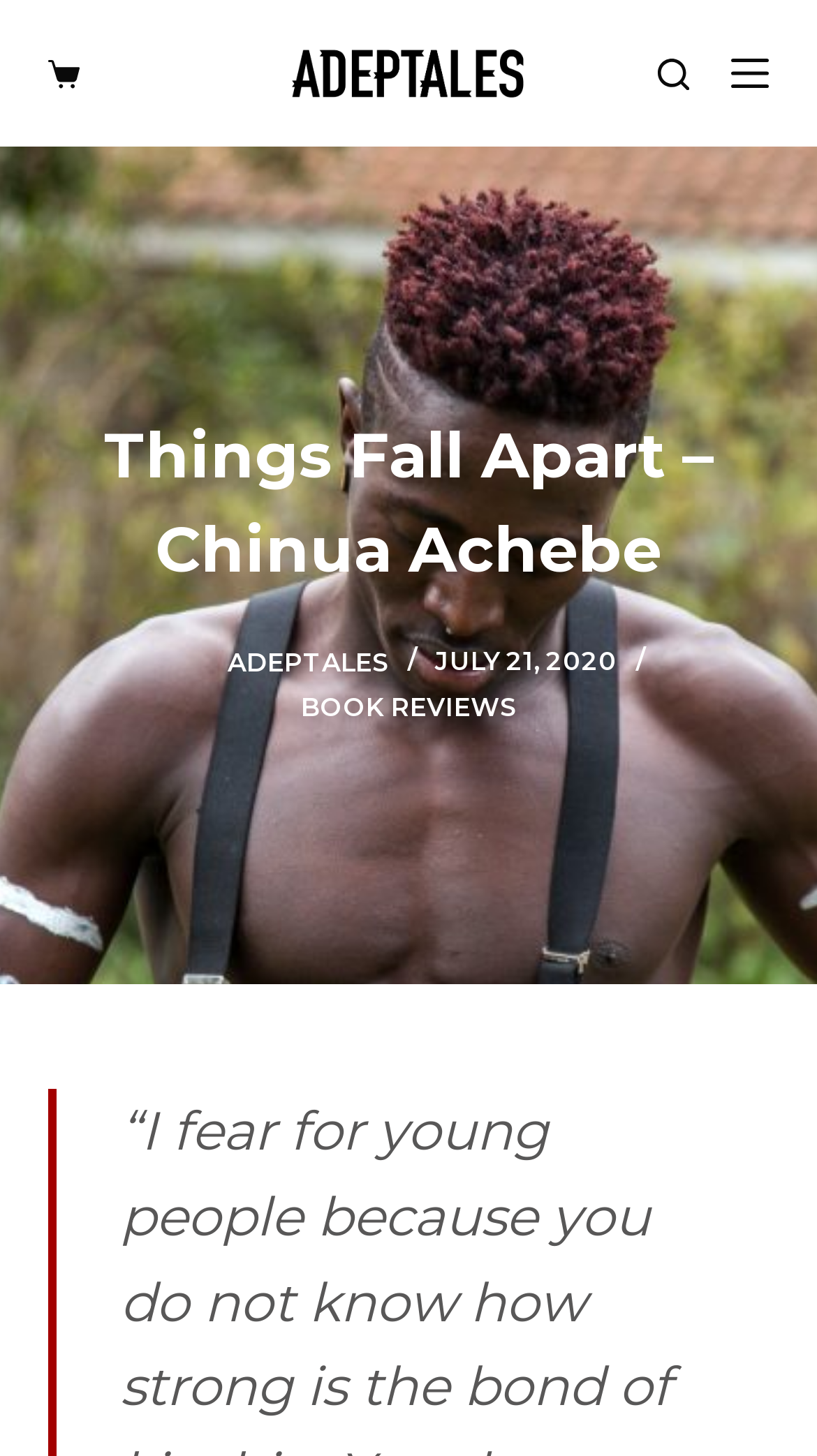Identify the bounding box coordinates of the clickable region necessary to fulfill the following instruction: "skip to content". The bounding box coordinates should be four float numbers between 0 and 1, i.e., [left, top, right, bottom].

[0.0, 0.0, 0.103, 0.029]